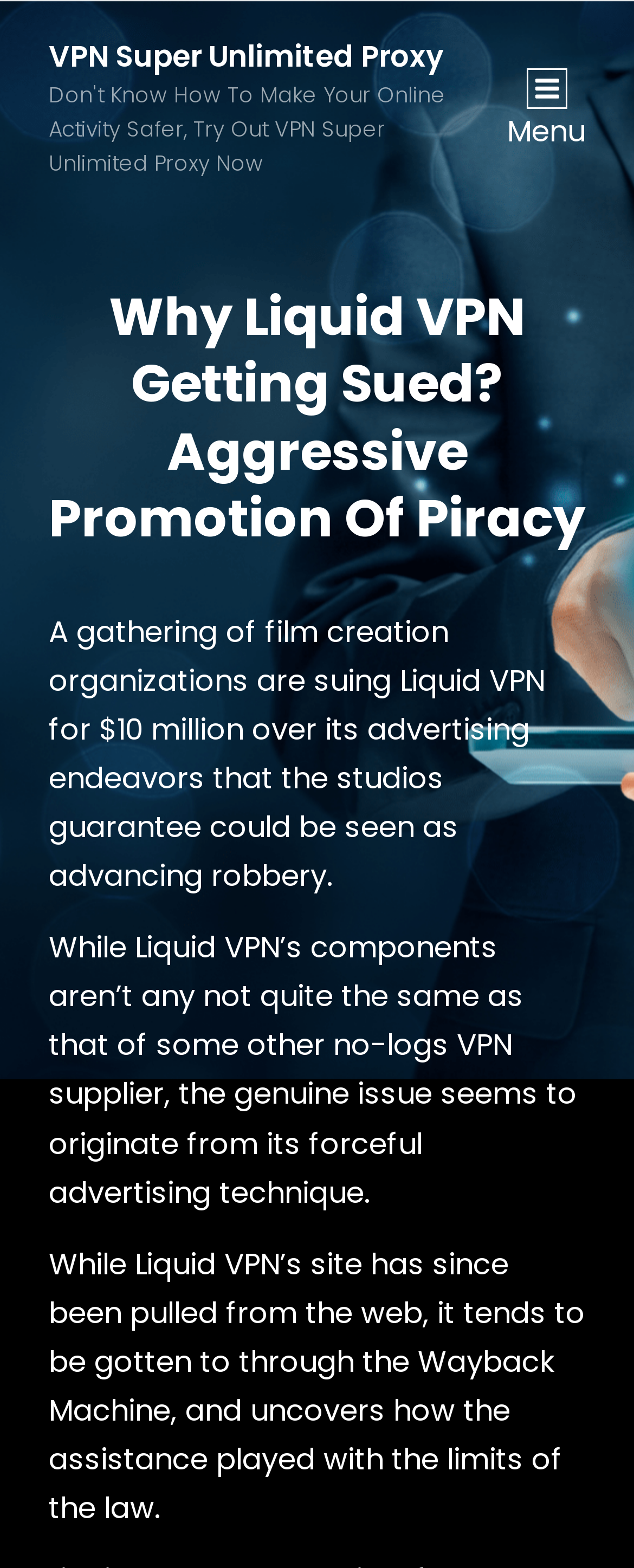Generate the text content of the main heading of the webpage.

Why Liquid VPN Getting Sued? Aggressive Promotion Of Piracy